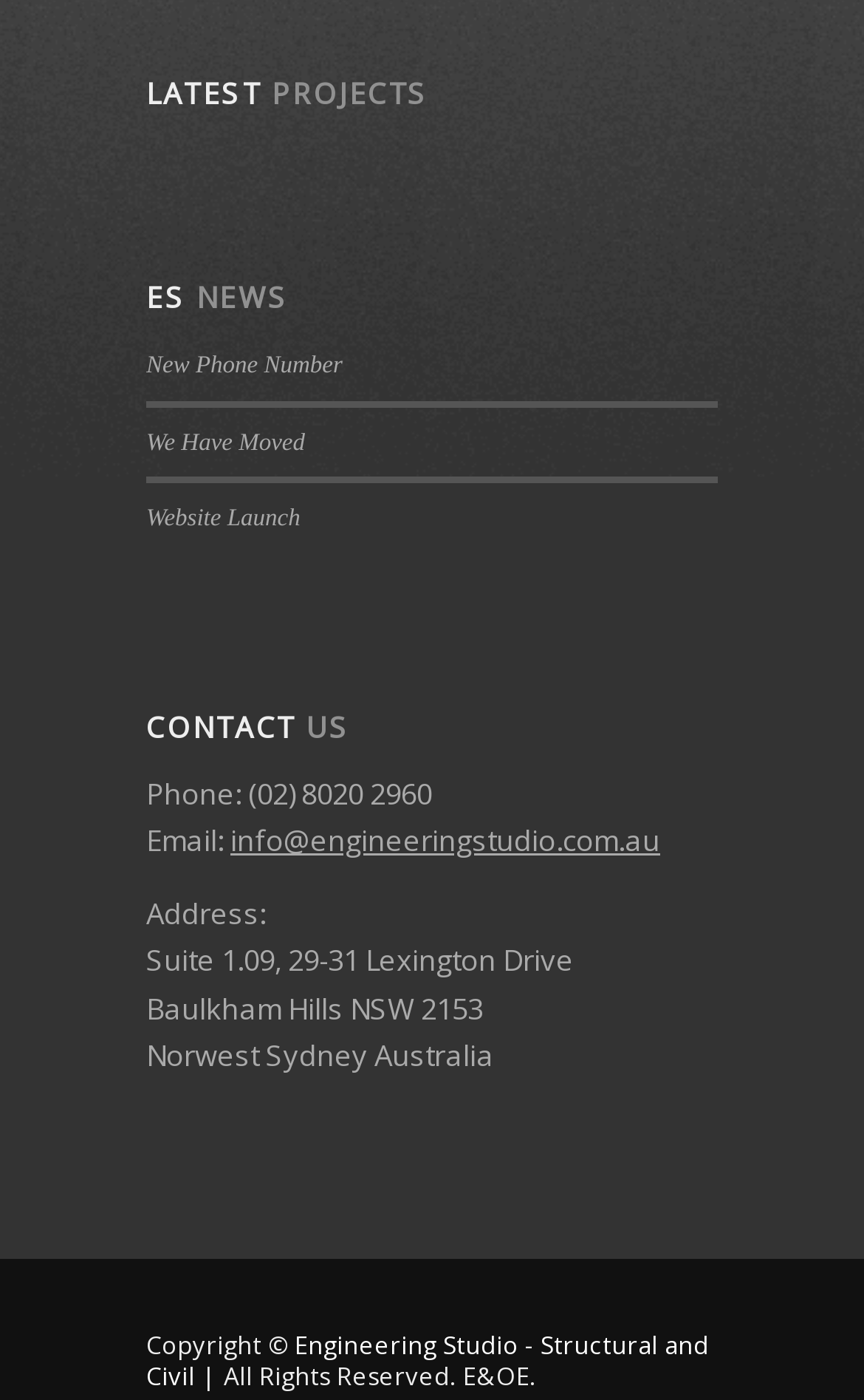What is the phone number of Engineering Studio?
From the image, respond with a single word or phrase.

(02) 8020 2960